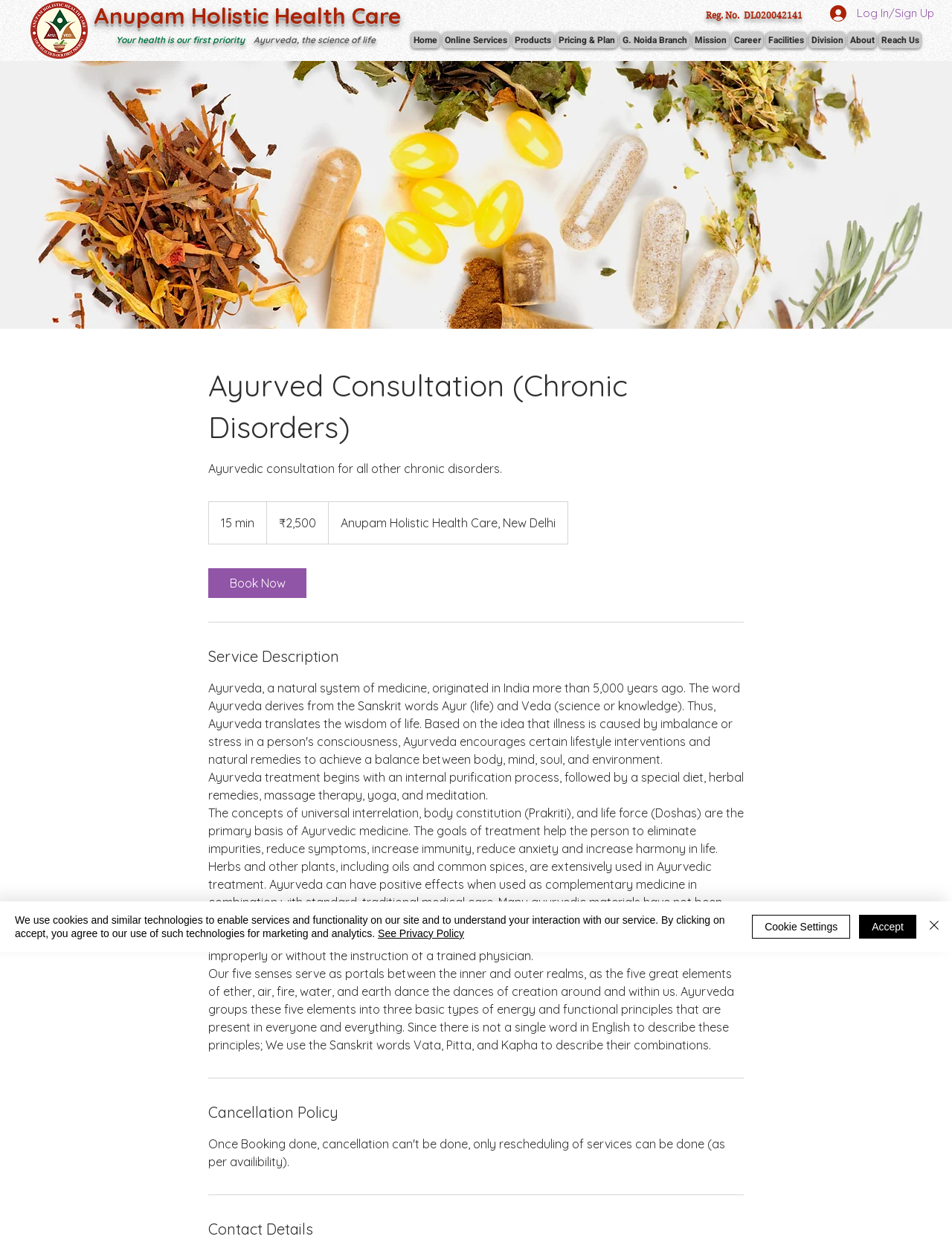Create an elaborate caption for the webpage.

This webpage is about Anupam Holistic Health Care, an Ayurvedic consultation service. At the top left corner, there is a logo of Anupam Holistic Health Care, accompanied by a link to the homepage. Next to the logo, there is a registration number "DL020042141" displayed prominently. On the top right corner, there is a "Log In/Sign Up" button.

Below the top navigation bar, there is a banner with a background image that spans the entire width of the page. The banner contains a heading "Ayurved Consultation (Chronic Disorders)" and a brief description of the service. There are also details about the consultation, including the duration, cost, and location.

Underneath the banner, there is a section with a heading "Service Description", followed by a "Cancellation Policy" section and a "Contact Details" section. Each section is separated by a horizontal line.

On the top navigation bar, there are links to various pages, including "Home", "Online Services", "Products", "Pricing & Plan", "G. Noida Branch", "Mission", "Career", "Facilities", "Division", "About", and "Reach Us".

At the bottom of the page, there is a cookie policy alert that informs users about the use of cookies and similar technologies on the site. The alert provides links to the privacy policy and allows users to accept, customize, or close the alert.

Throughout the page, there are several images, including a logo, a background image, and an image of a person doing yoga. The overall layout is organized, with clear headings and concise text.